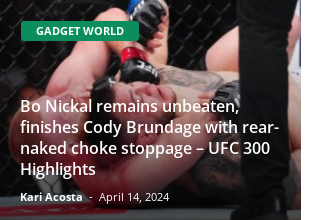Outline with detail what the image portrays.

In this gripping highlight from UFC 300, Bo Nickal showcases his undefeated status as he finishes Cody Brundage with a spectacular rear-naked choke stoppage. The image captures the intense moment in the octagon, emphasizing the skill and determination of both fighters. Featured in the "Gadget World" section, the article is authored by Kari Acosta and dated April 14, 2024, offering fans an exciting recap of the match's climax. This pivotal moment underscores Nickal's rising star in the MMA world and reflects the electrifying nature of the sport.